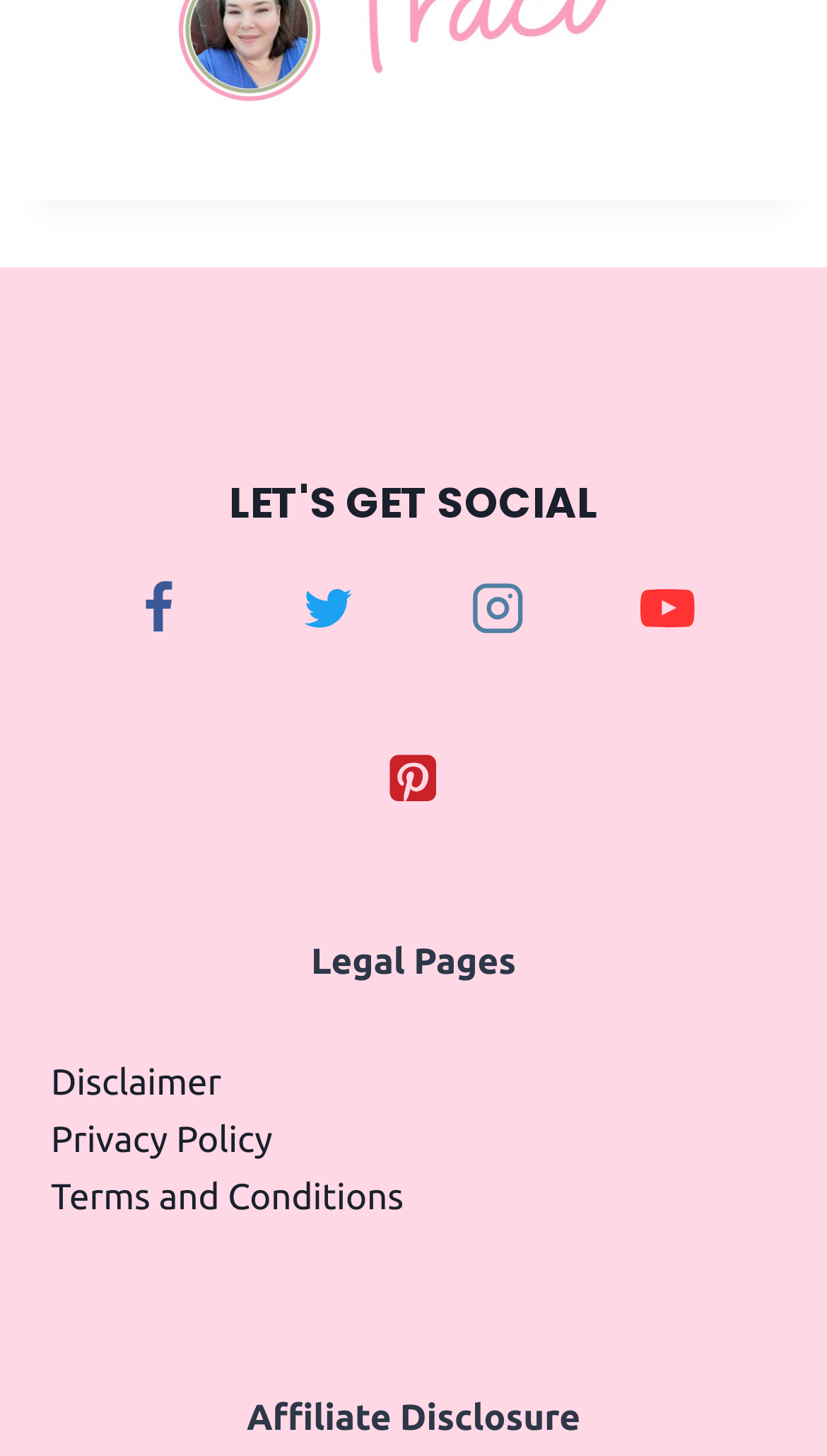Pinpoint the bounding box coordinates of the element to be clicked to execute the instruction: "Visit Twitter".

[0.332, 0.381, 0.463, 0.455]